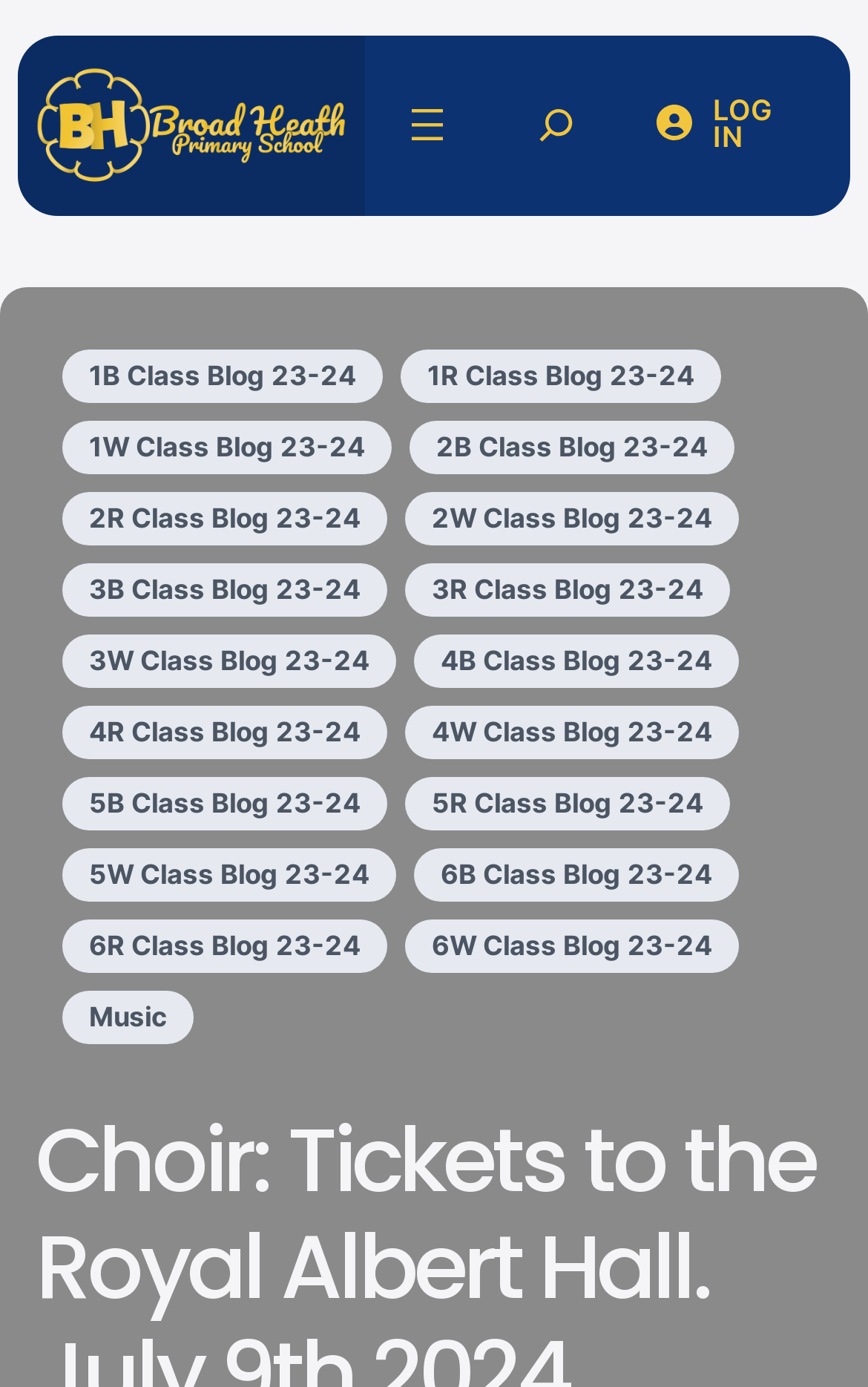Please identify the bounding box coordinates of the element's region that needs to be clicked to fulfill the following instruction: "Search for something". The bounding box coordinates should consist of four float numbers between 0 and 1, i.e., [left, top, right, bottom].

[0.563, 0.055, 0.704, 0.126]